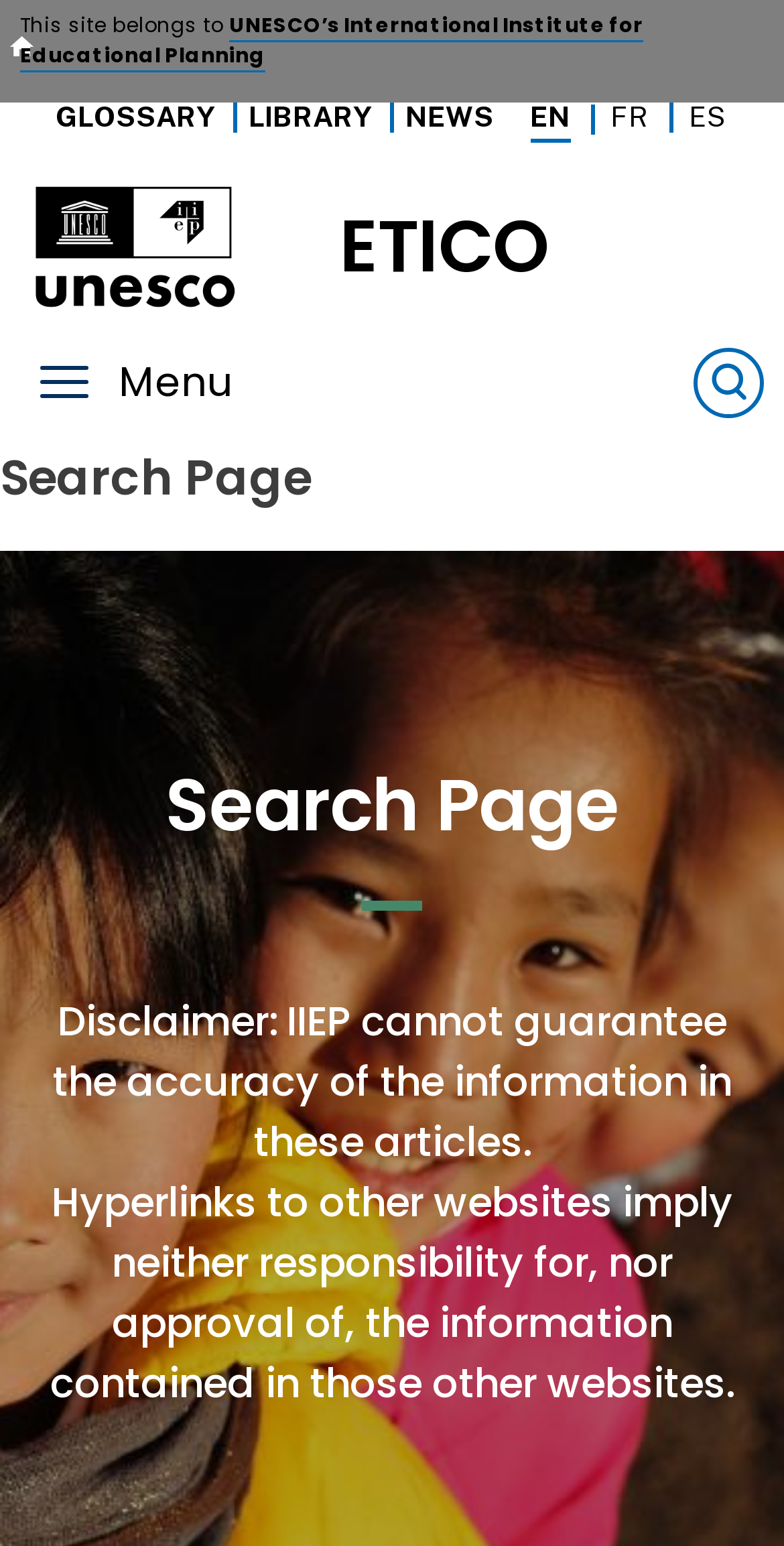What is the name of the current page?
Please answer using one word or phrase, based on the screenshot.

Search Page